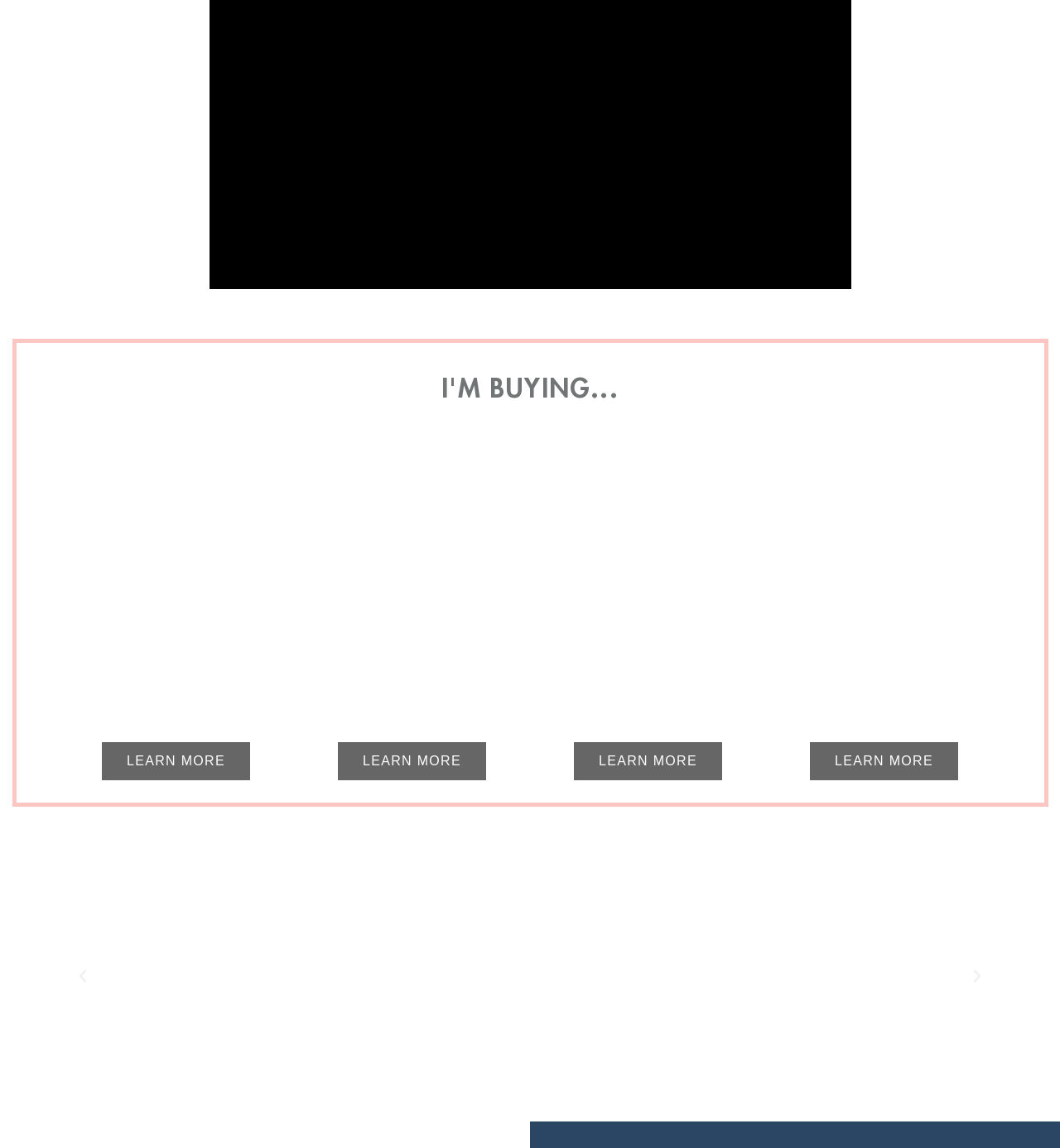Please answer the following question using a single word or phrase: 
What is the first option for buying a home?

MY FIRST HOME